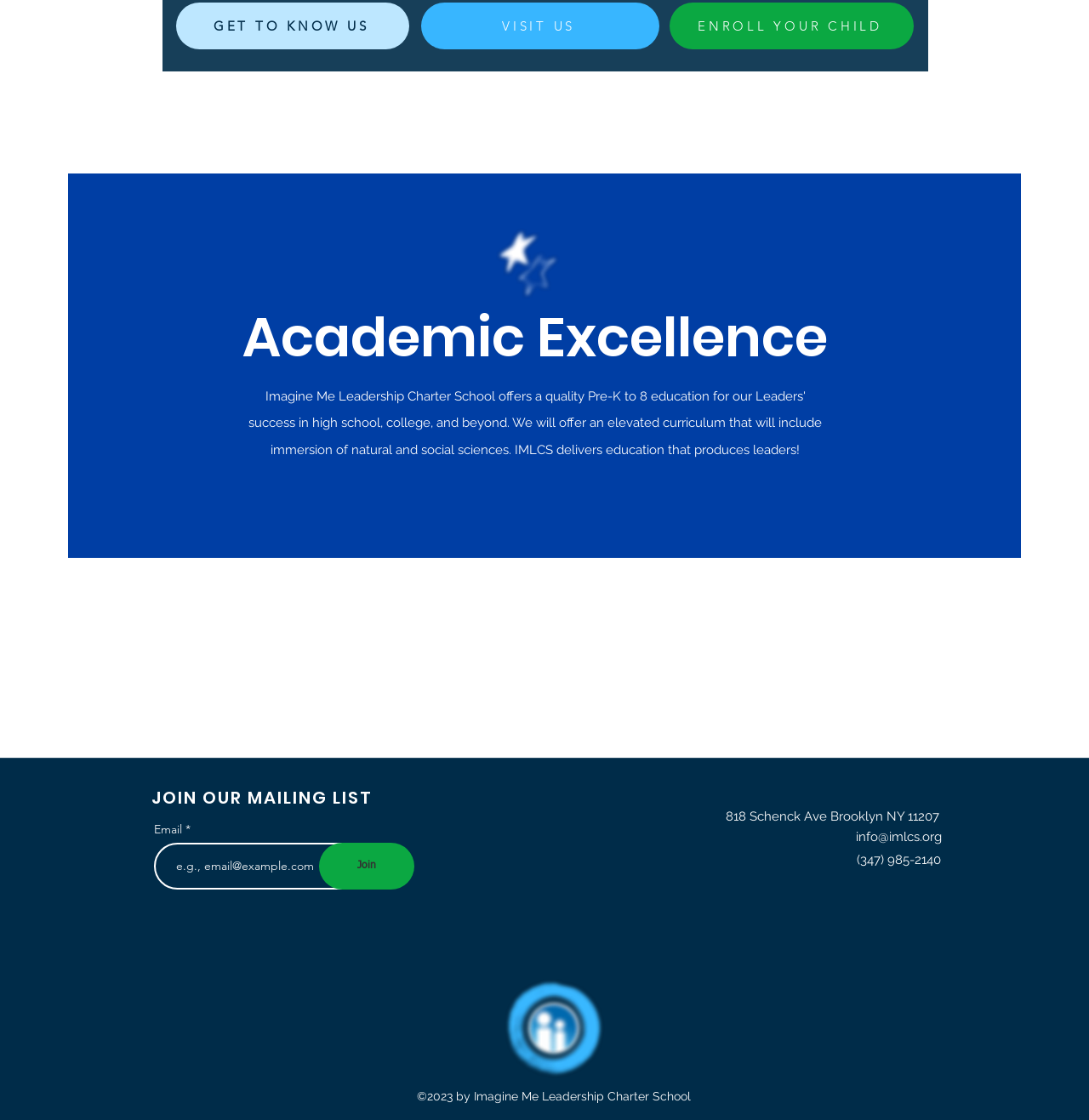Answer the question with a brief word or phrase:
What is the purpose of the 'Email *' textbox?

To input email address